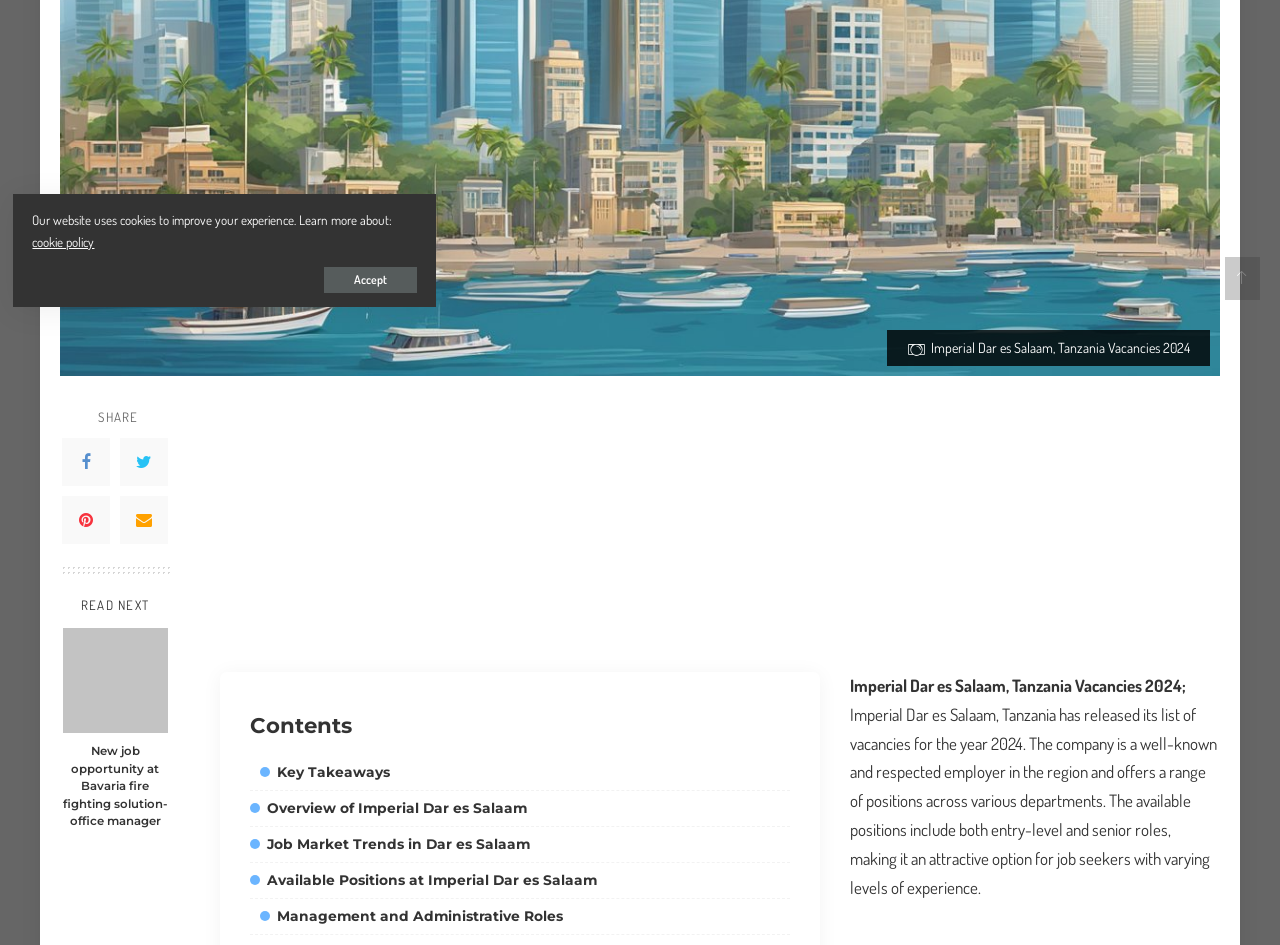Refer to the image and offer a detailed explanation in response to the question: What is the company name mentioned in the webpage?

I read the text 'Imperial Dar es Salaam, Tanzania Vacancies 2024;' and found that the company name mentioned in the webpage is Imperial Dar es Salaam.